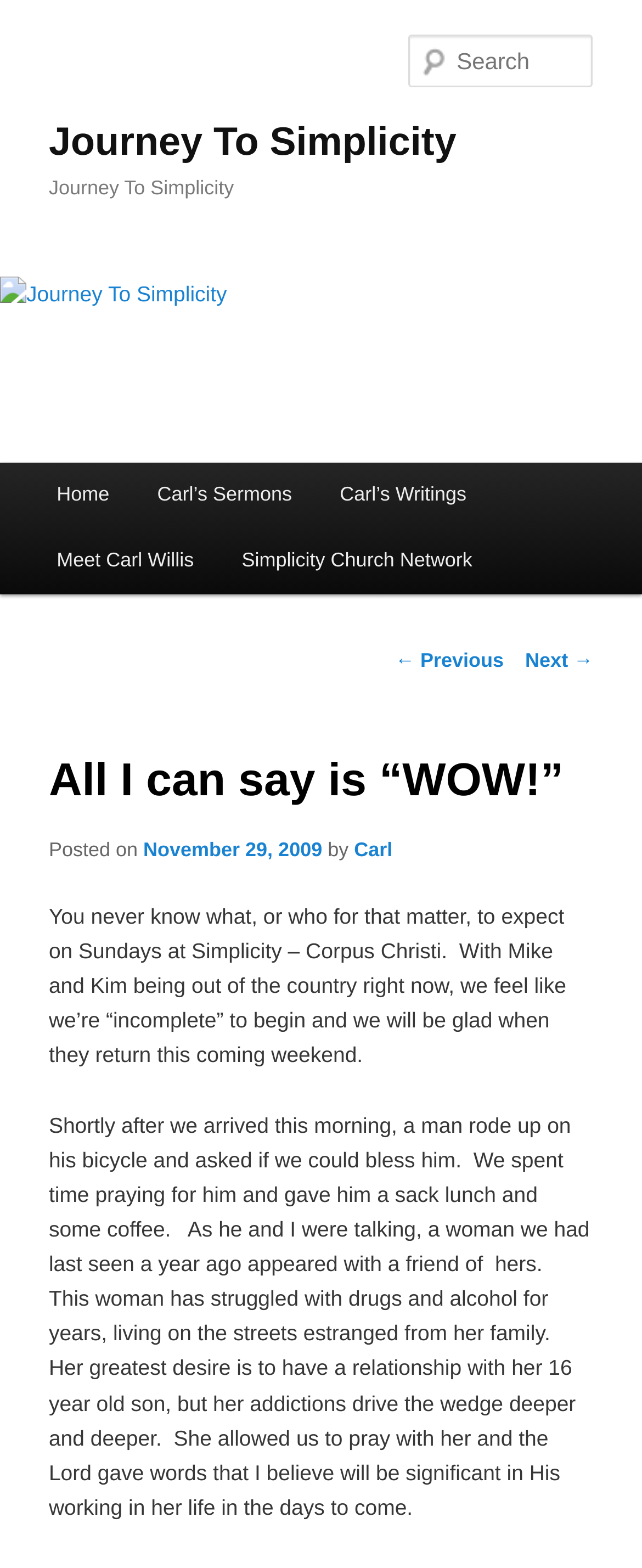Please determine the bounding box coordinates for the element that should be clicked to follow these instructions: "Read Carl's Sermons".

[0.208, 0.295, 0.492, 0.337]